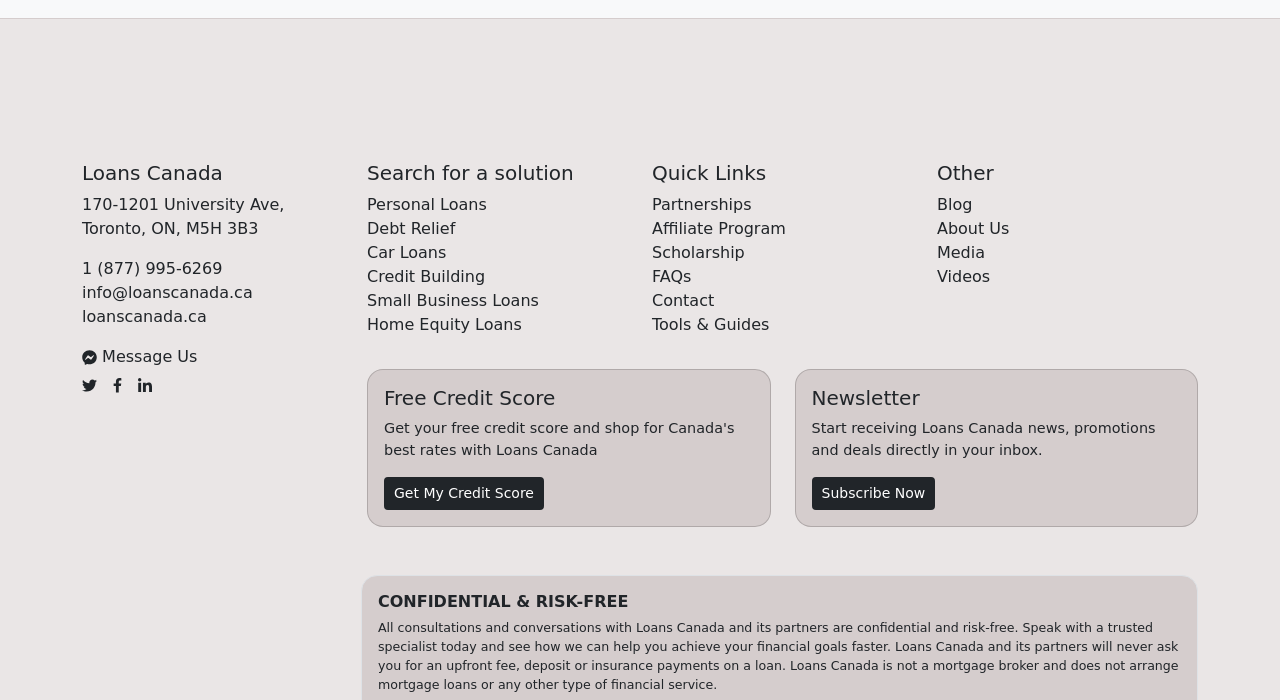Please identify the bounding box coordinates of where to click in order to follow the instruction: "Search for Personal Loans".

[0.287, 0.279, 0.38, 0.306]